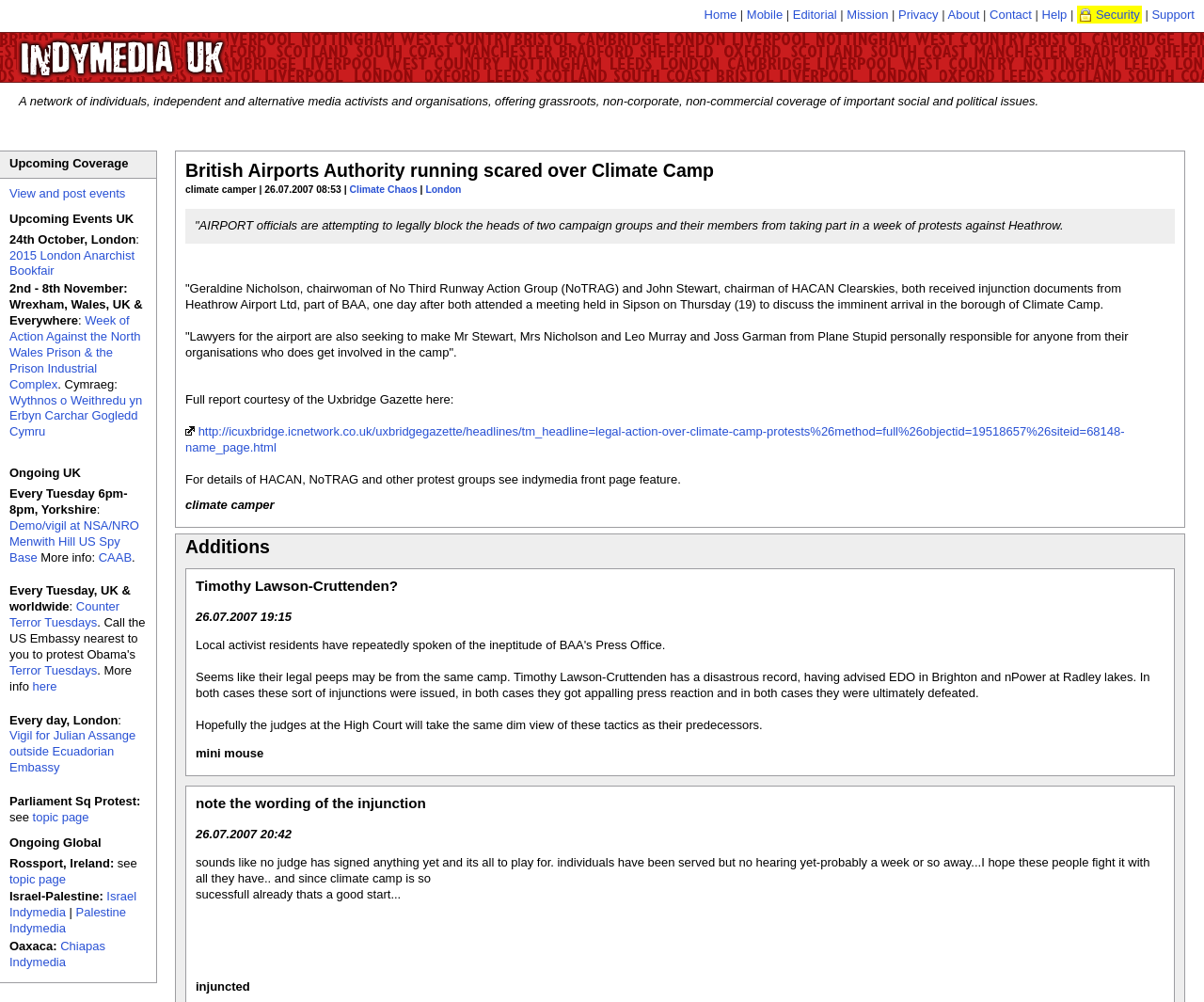Using the webpage screenshot, locate the HTML element that fits the following description and provide its bounding box: "About".

[0.787, 0.008, 0.814, 0.022]